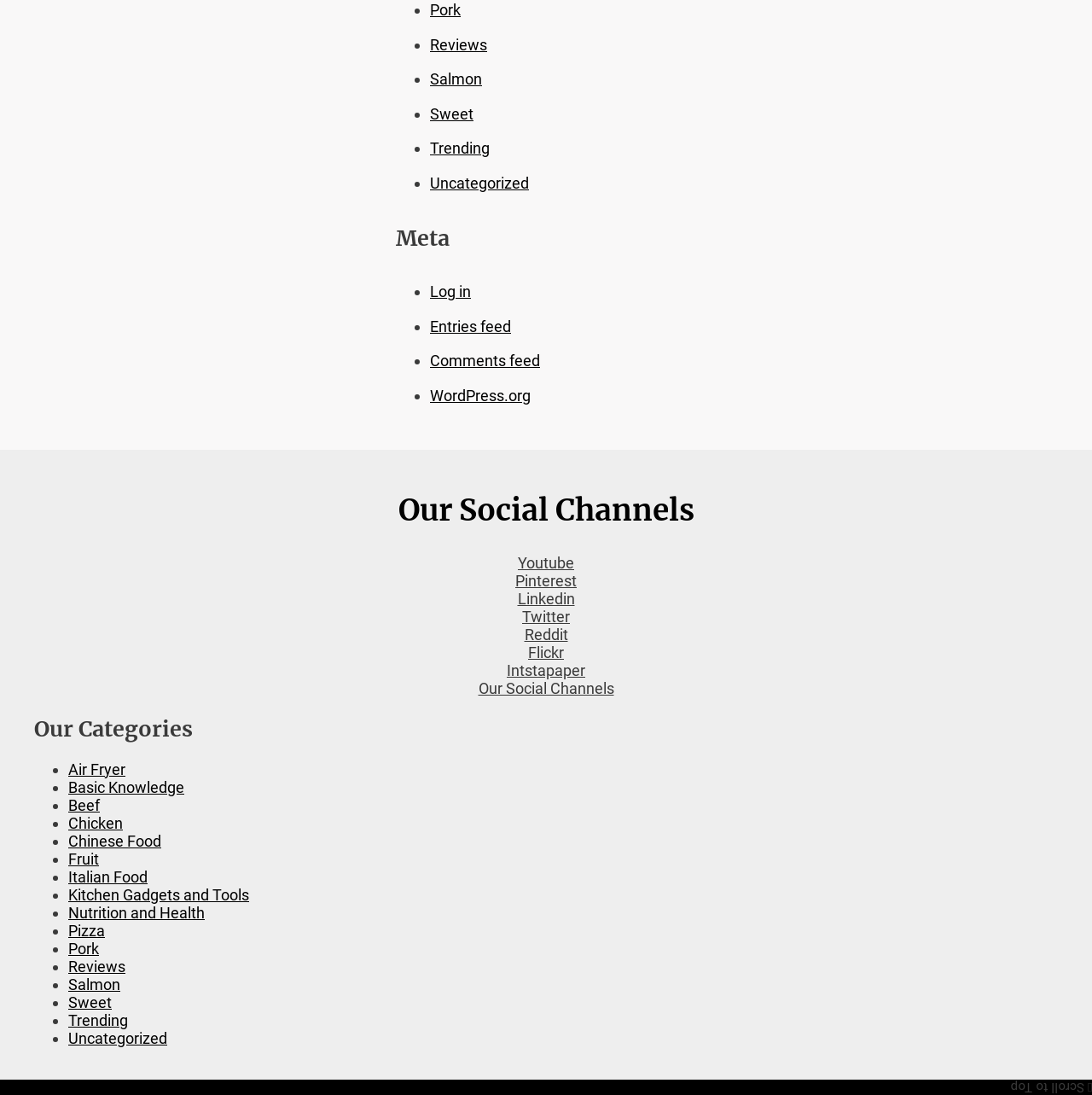Provide the bounding box coordinates of the HTML element this sentence describes: "Comments feed". The bounding box coordinates consist of four float numbers between 0 and 1, i.e., [left, top, right, bottom].

[0.394, 0.321, 0.495, 0.338]